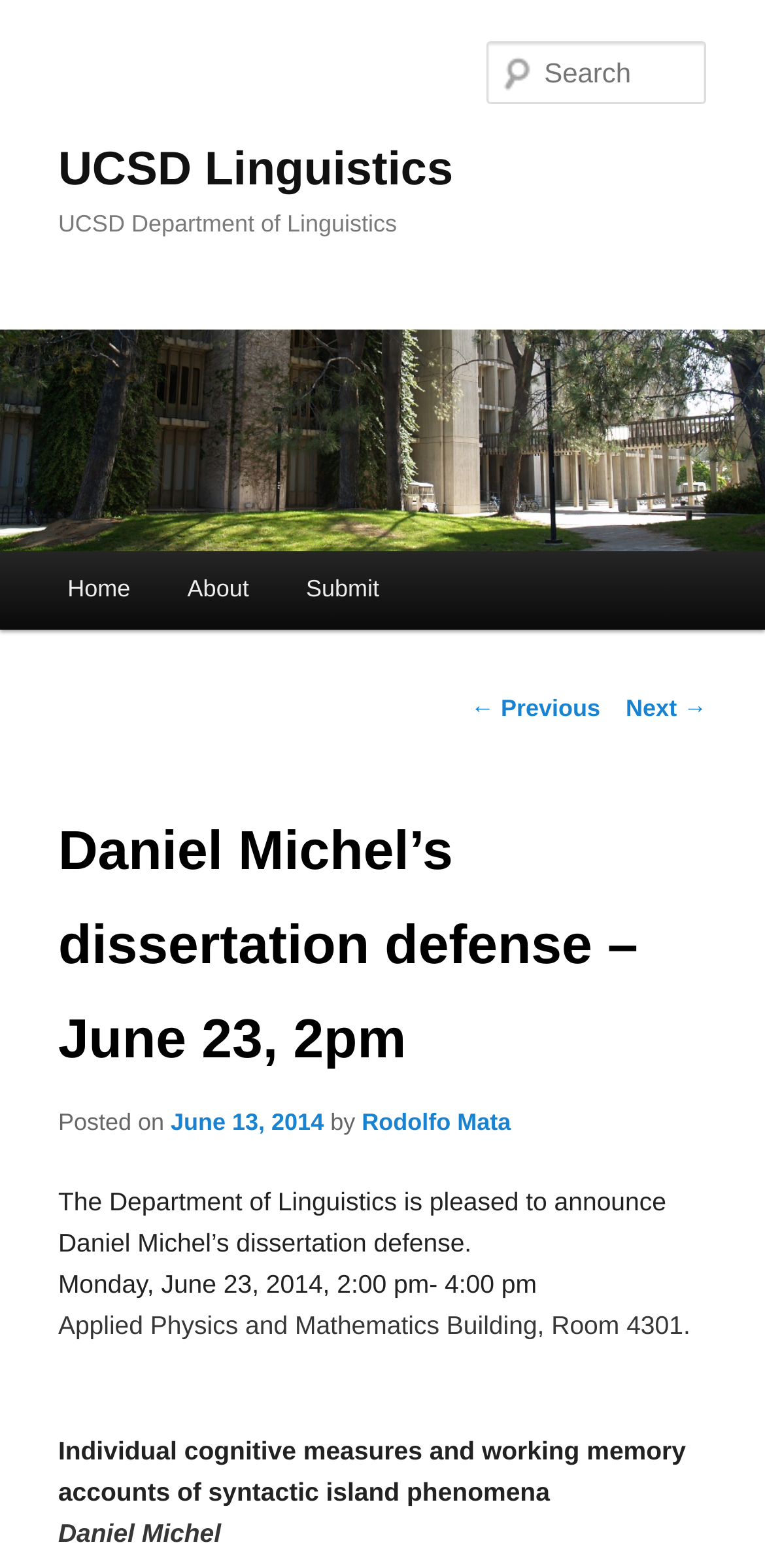Locate the bounding box coordinates of the UI element described by: "Submit". Provide the coordinates as four float numbers between 0 and 1, formatted as [left, top, right, bottom].

[0.363, 0.351, 0.533, 0.401]